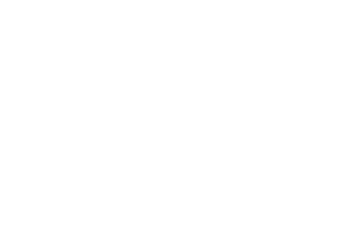Reply to the question with a brief word or phrase: What year is the article discussing medical logistics?

2024